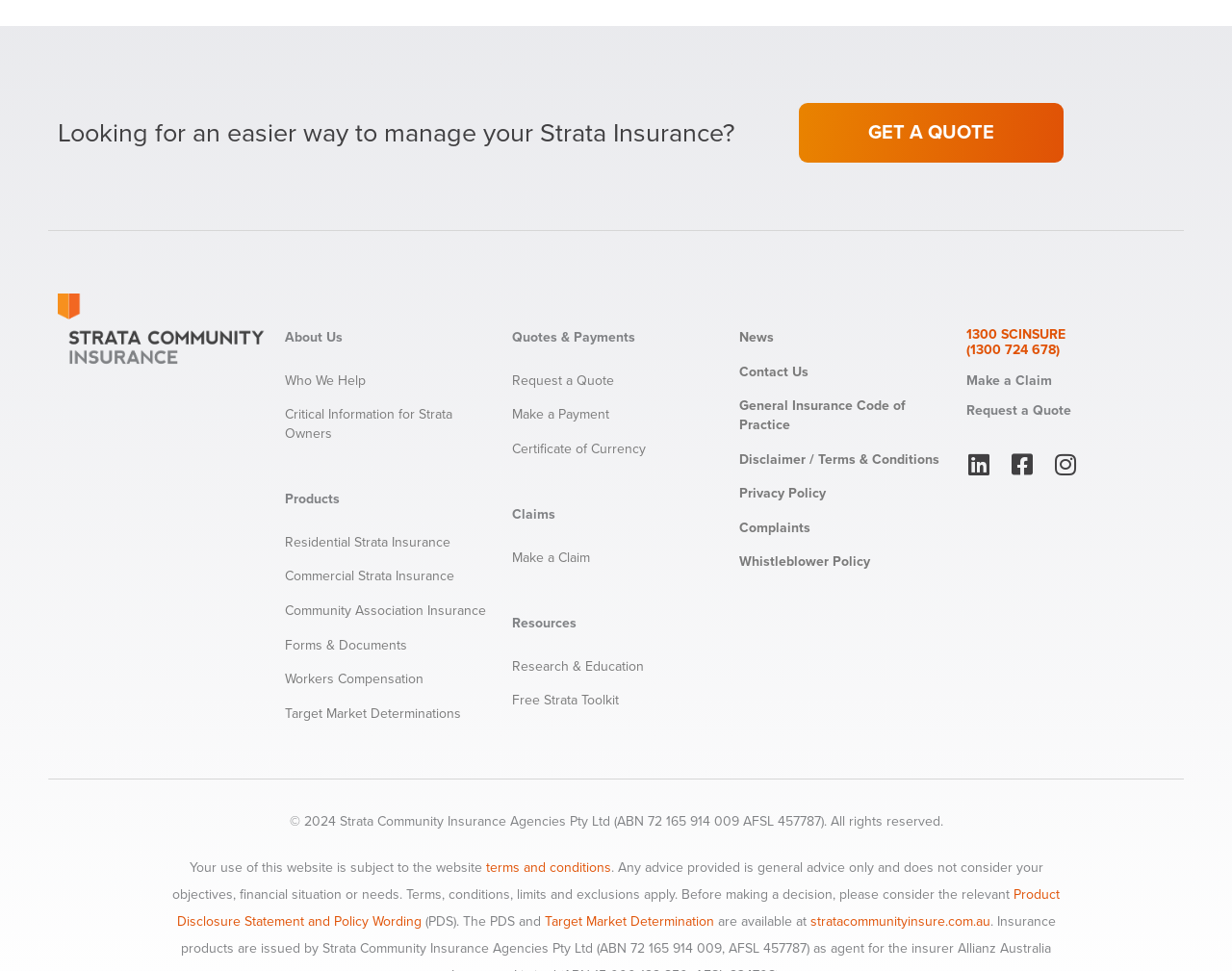Please respond in a single word or phrase: 
What social media platforms does the company have?

Linkedin, Facebook, Instagram